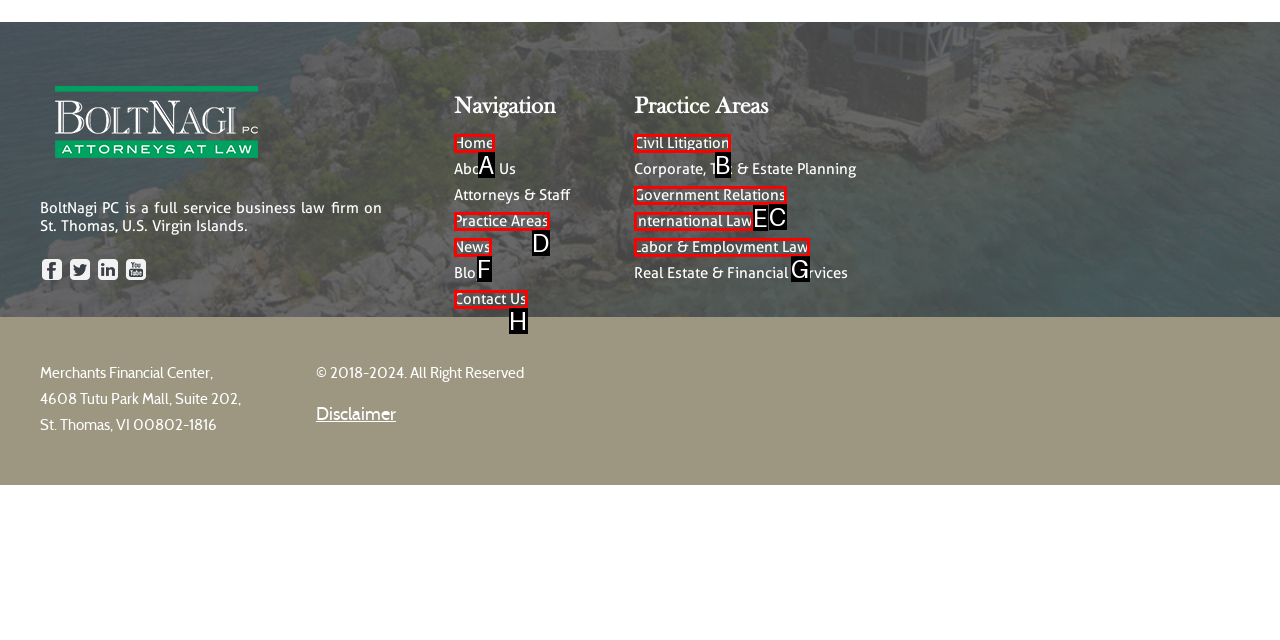Examine the description: Practice Areas and indicate the best matching option by providing its letter directly from the choices.

D